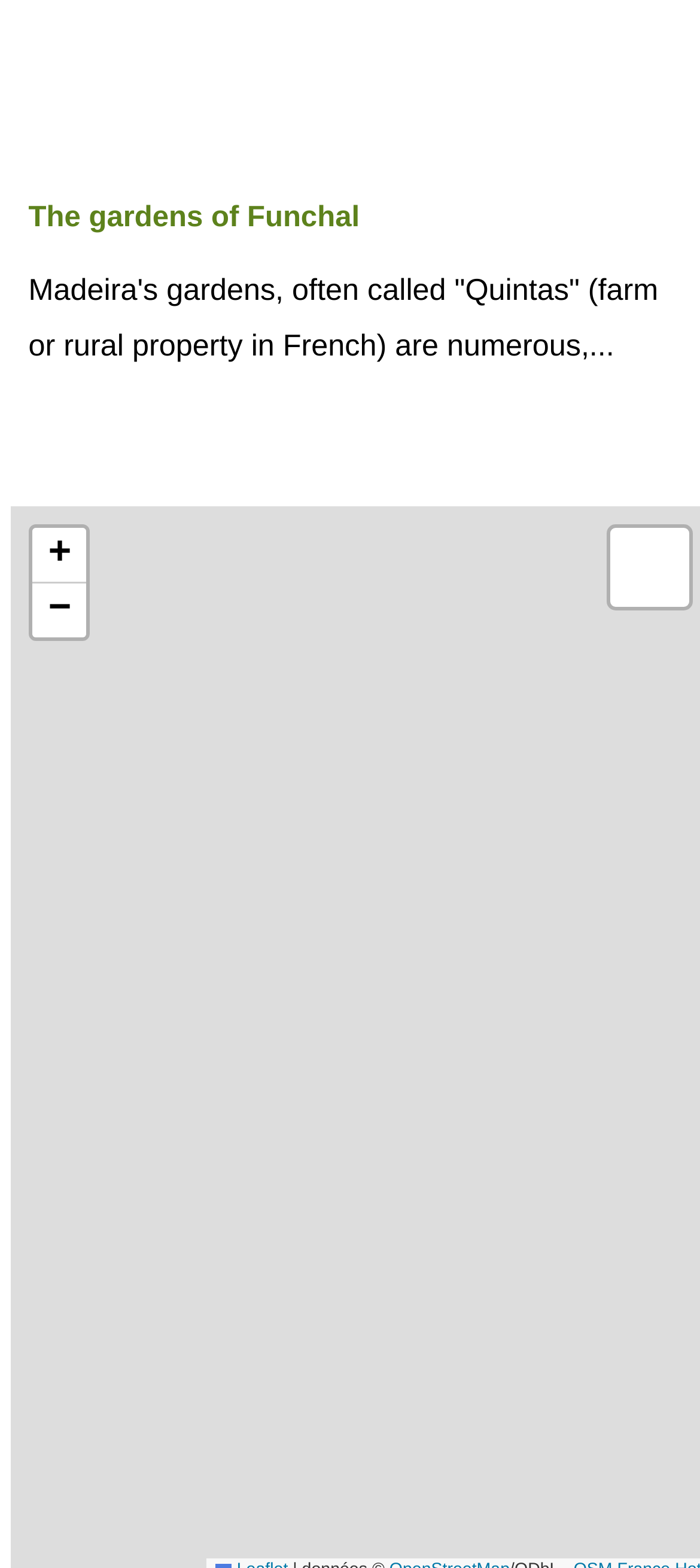Extract the bounding box for the UI element that matches this description: "alt="Marker"".

[0.607, 0.845, 0.697, 0.897]